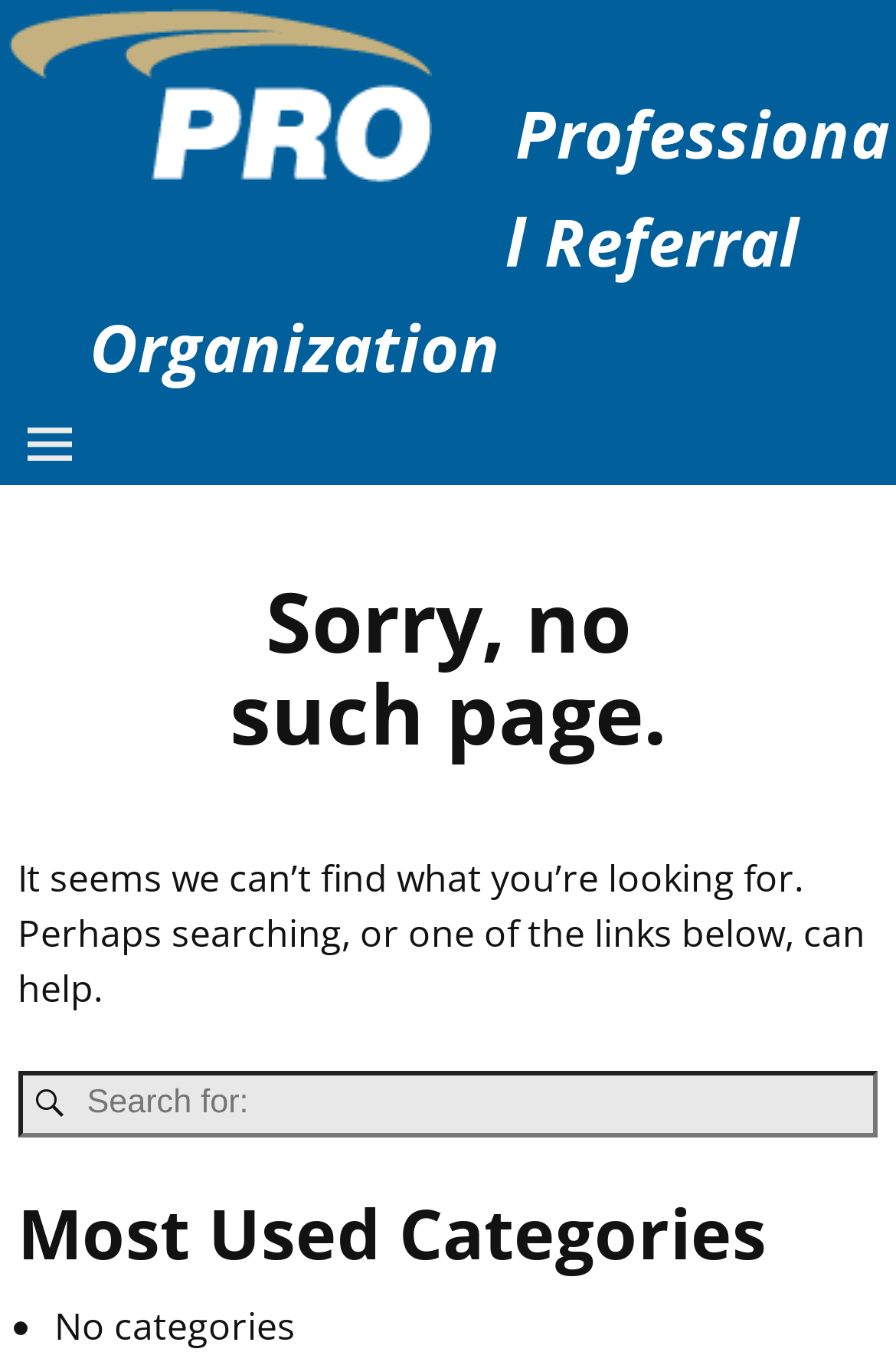Elaborate on the webpage's design and content in a detailed caption.

The webpage displays a "Page not found" error message. At the top, there is a small, almost invisible text element containing a non-breaking space character. Next to it, there is a link with the text "PRO" accompanied by a small image with the same text. Below this, there are two headings, one with the text "PRO" and another with the full name "Professional Referral Organization".

The main content of the page is contained within a section with a heading that reads "Sorry, no such page." This section also includes a paragraph of text that suggests searching or exploring links on the page to find what the user is looking for. Below this text, there is a search bar with a search box and a button with a magnifying glass icon.

Further down, there is another heading that reads "Most Used Categories", but it appears that there are no categories listed, as the text "No categories" is displayed below it. Overall, the page has a simple layout with a focus on providing a search function to help users find what they are looking for.